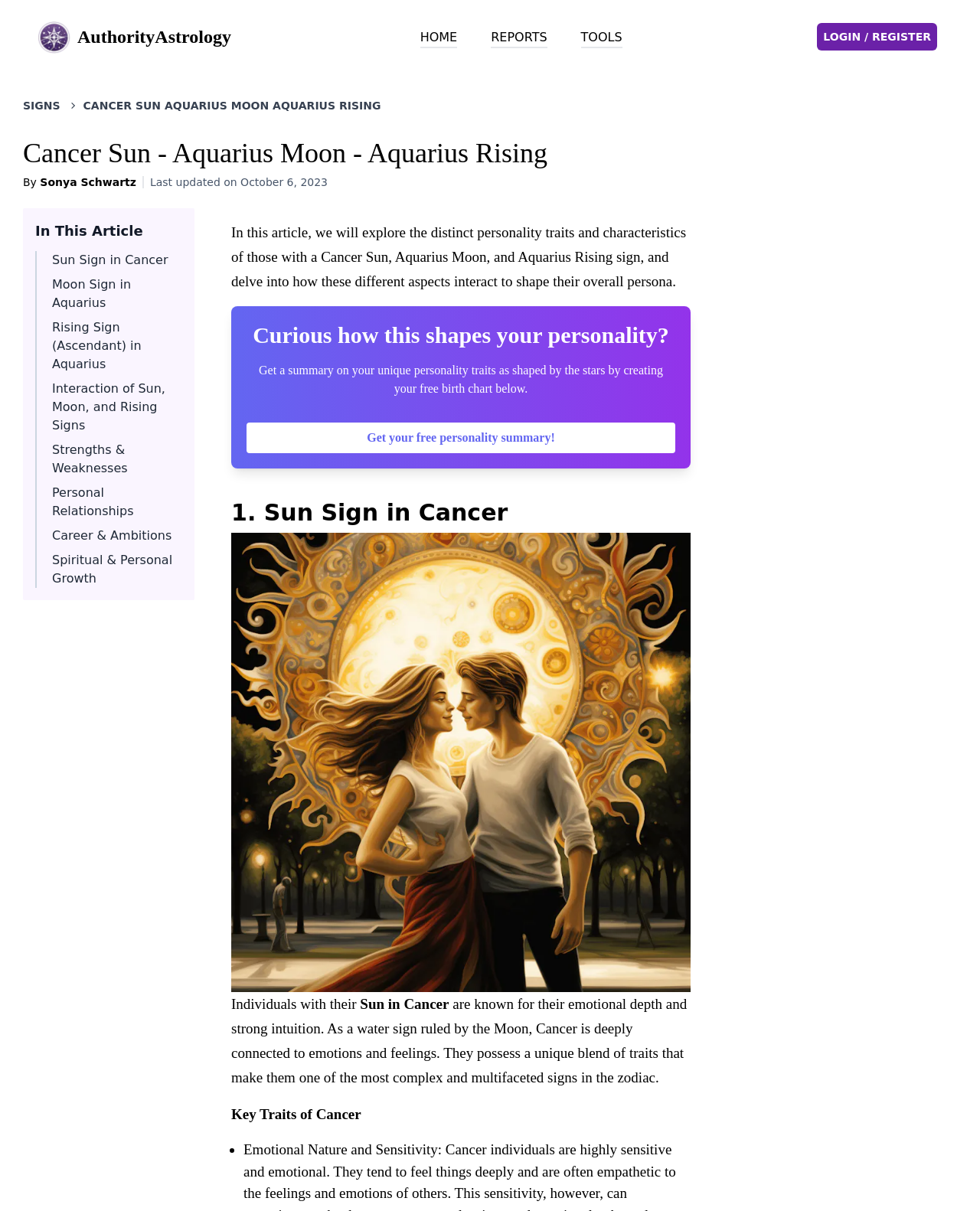Determine the bounding box coordinates of the clickable region to execute the instruction: "Read the article by admin". The coordinates should be four float numbers between 0 and 1, denoted as [left, top, right, bottom].

None